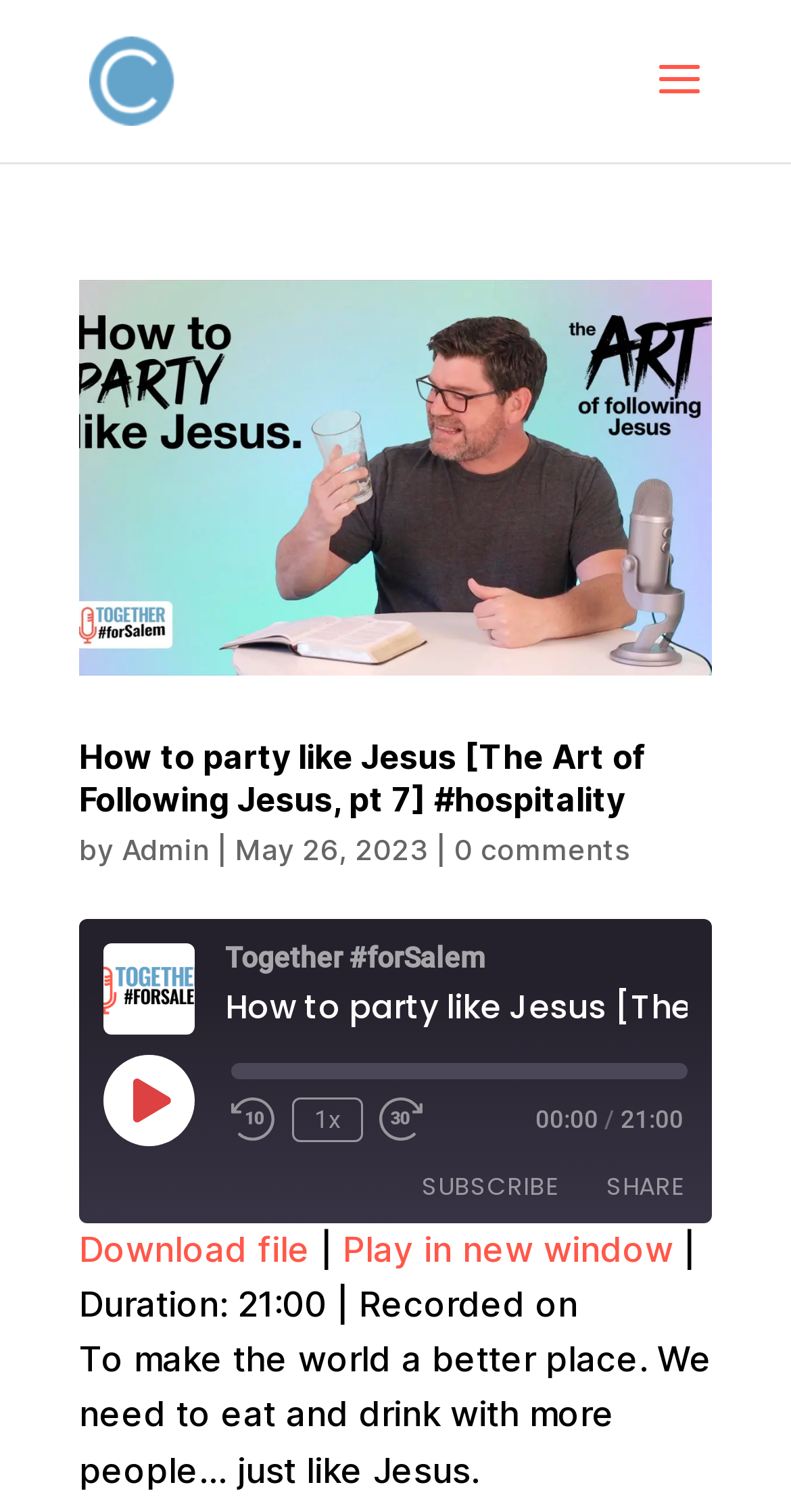Locate the bounding box coordinates of the element that should be clicked to fulfill the instruction: "Click on the 'Computer Graphics' category".

None